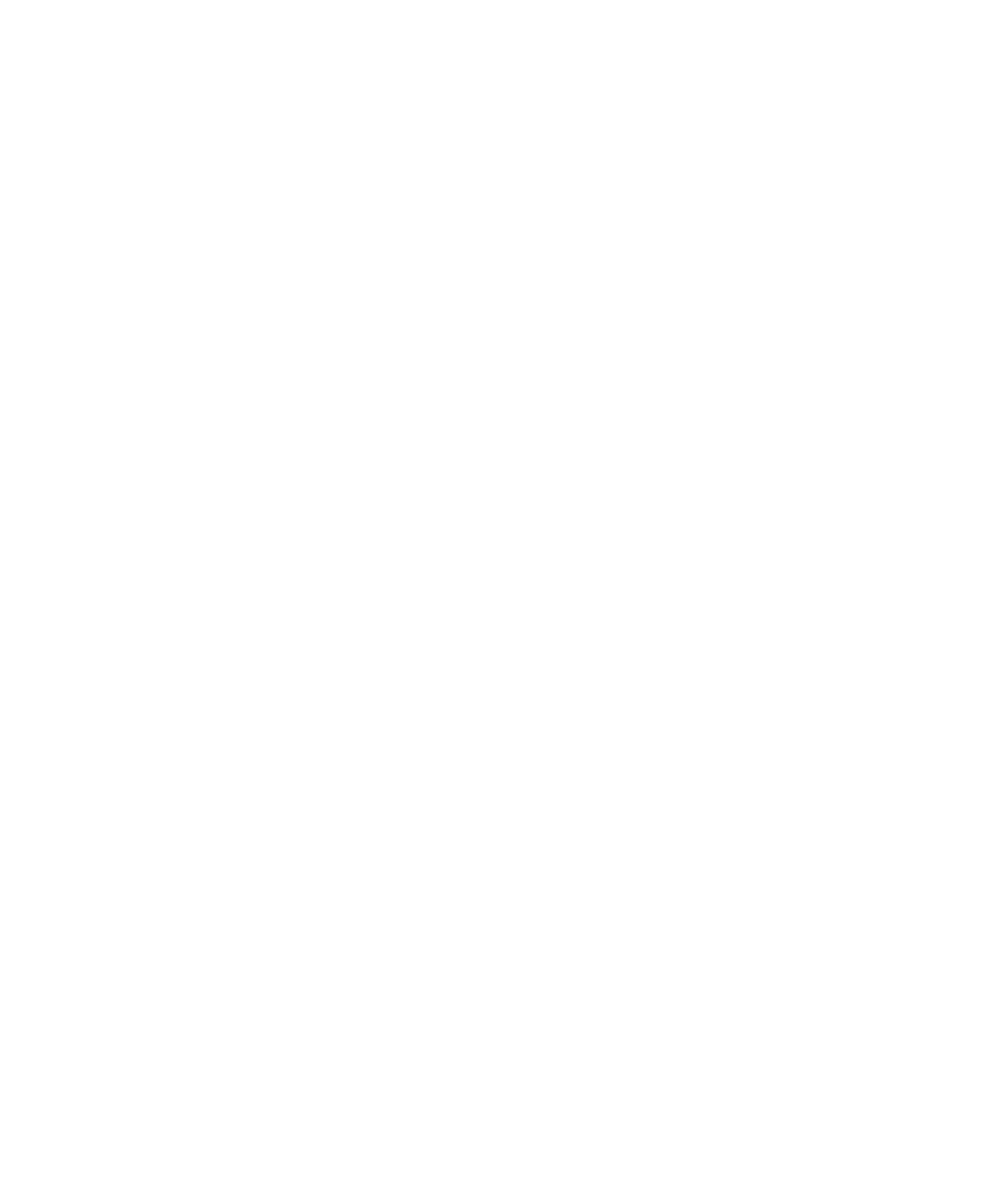Please locate the bounding box coordinates for the element that should be clicked to achieve the following instruction: "Explore the E-STORE". Ensure the coordinates are given as four float numbers between 0 and 1, i.e., [left, top, right, bottom].

[0.725, 0.0, 0.771, 0.077]